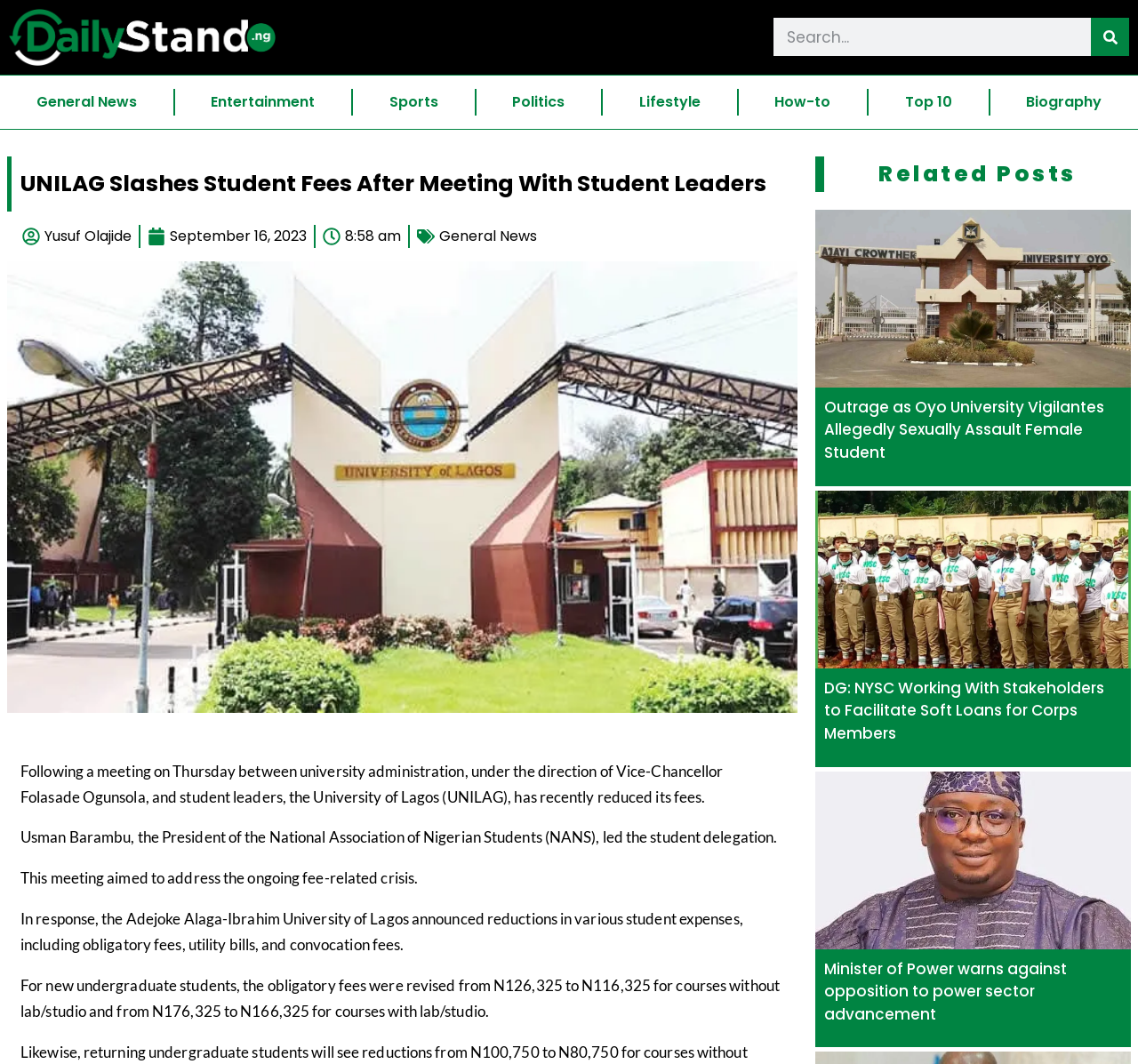Indicate the bounding box coordinates of the clickable region to achieve the following instruction: "Go to General News."

[0.0, 0.071, 0.152, 0.121]